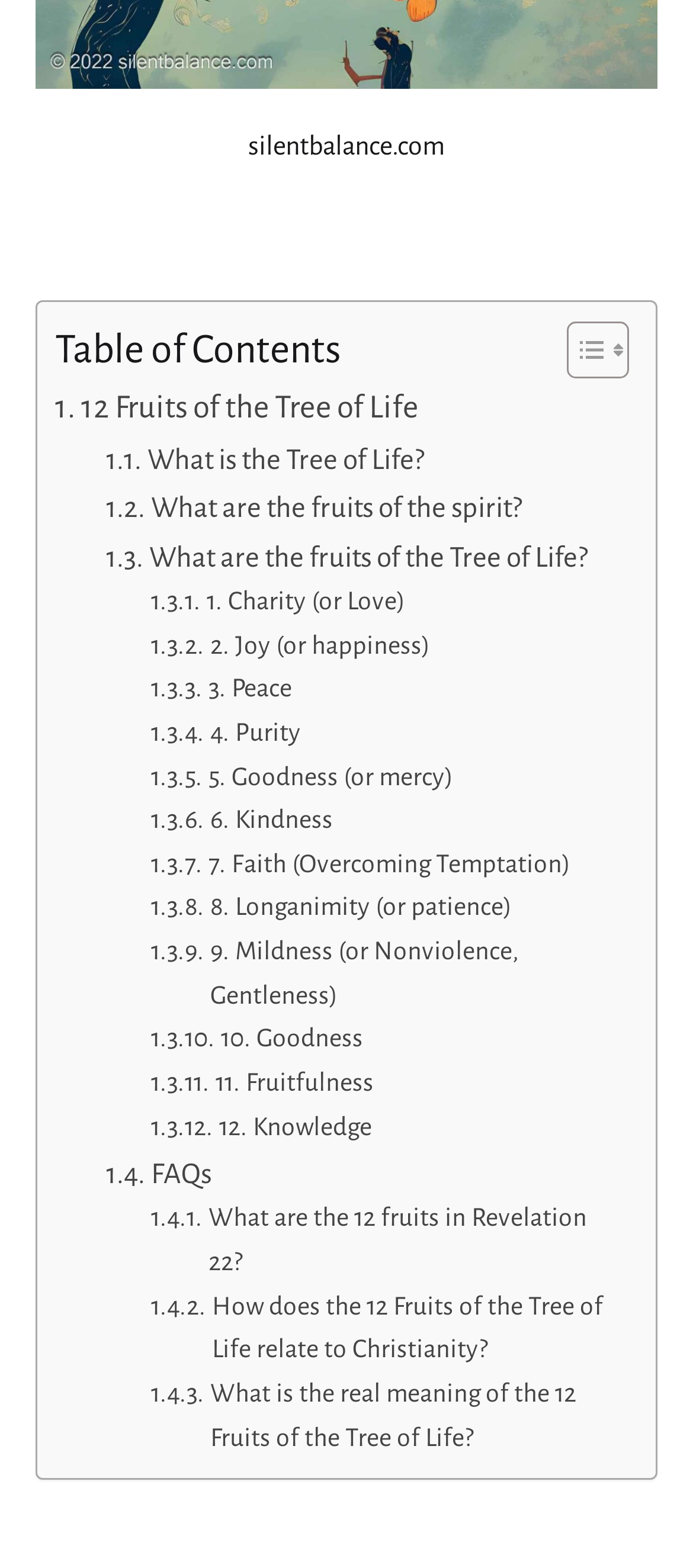Answer this question using a single word or a brief phrase:
What is the last link in the table of contents?

What is the real meaning of the 12 Fruits of the Tree of Life?